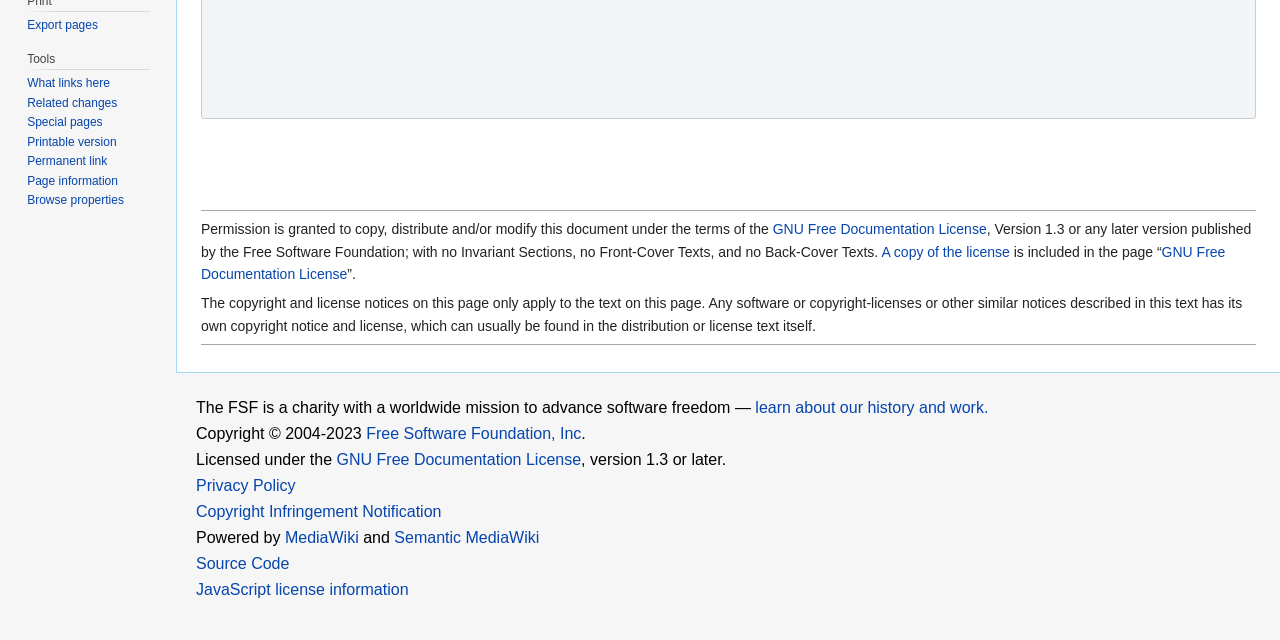Give the bounding box coordinates for the element described as: "Copyright Infringement Notification".

[0.153, 0.786, 0.345, 0.813]